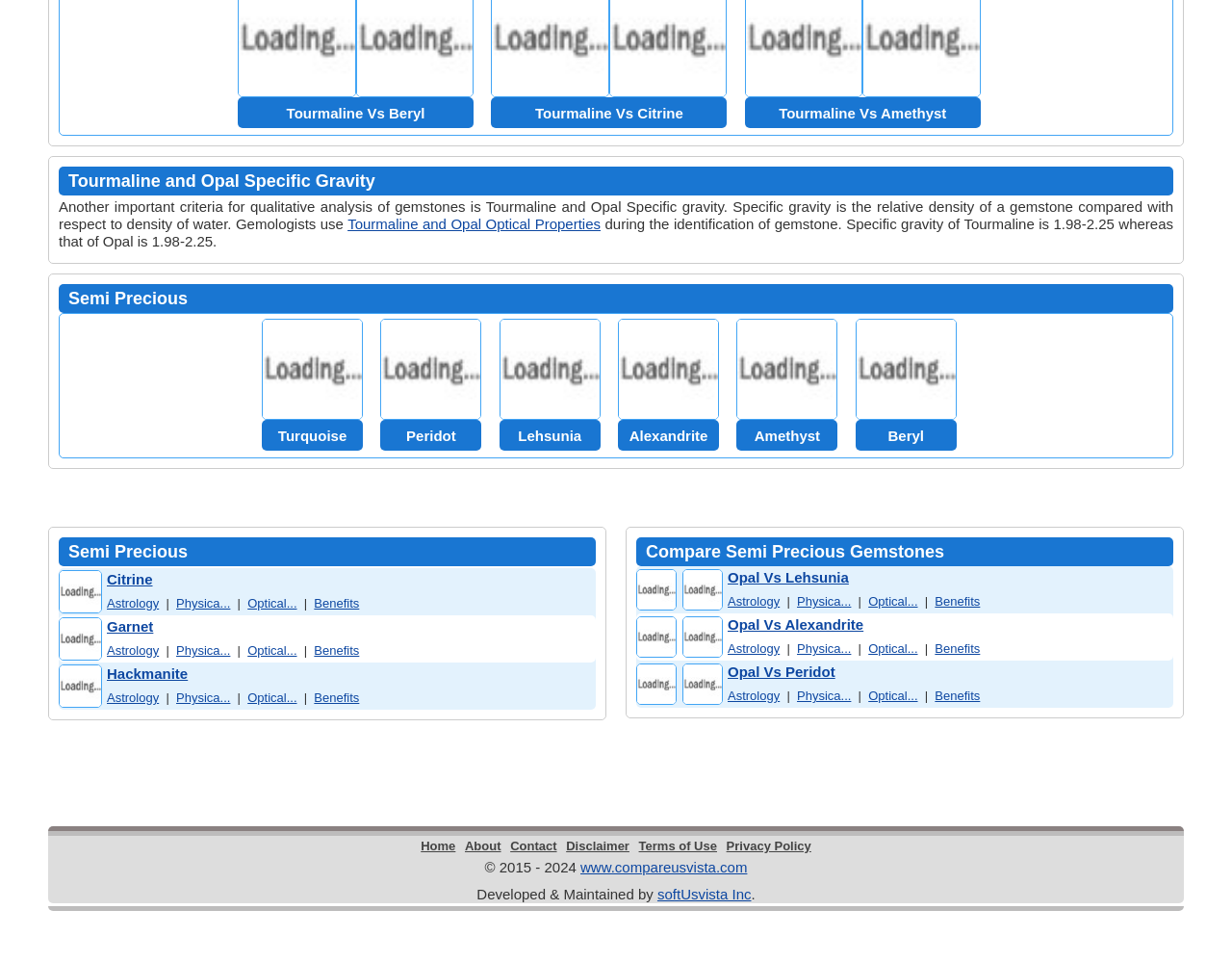Determine the coordinates of the bounding box that should be clicked to complete the instruction: "Compare Opal with Lehsunia". The coordinates should be represented by four float numbers between 0 and 1: [left, top, right, bottom].

[0.591, 0.592, 0.689, 0.609]